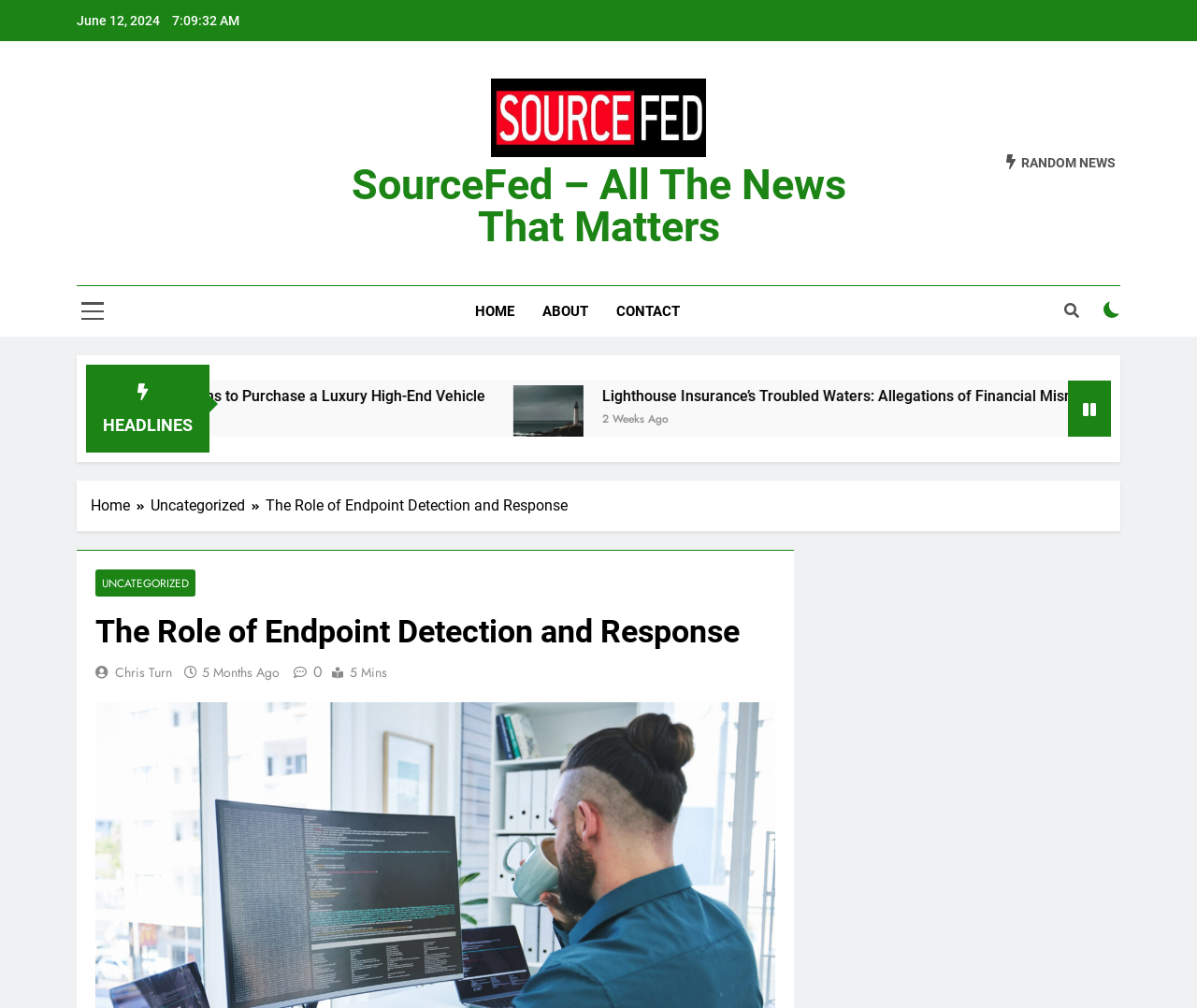Can you determine the bounding box coordinates of the area that needs to be clicked to fulfill the following instruction: "visit the about page"?

[0.441, 0.284, 0.503, 0.334]